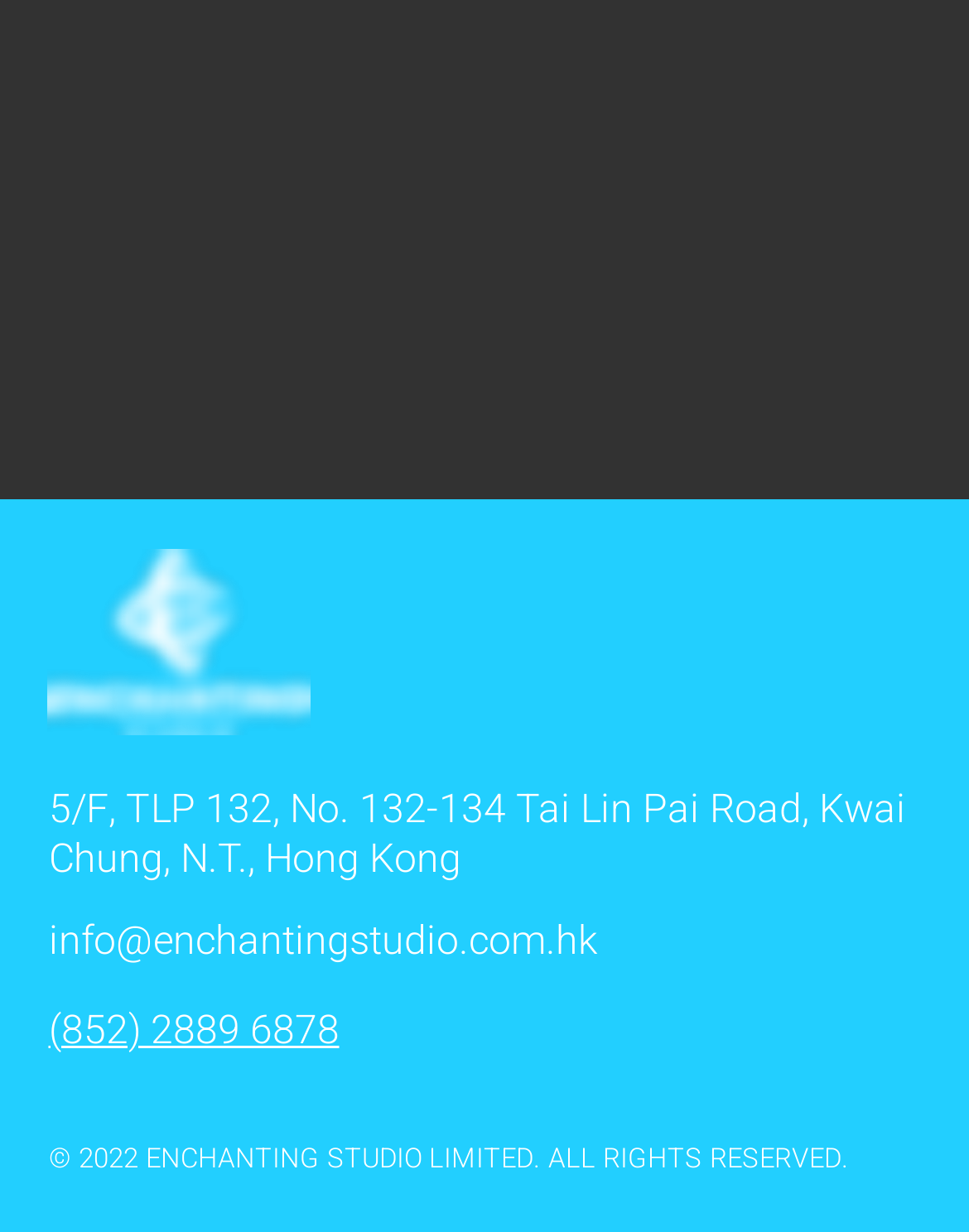What is the copyright year?
Please provide a detailed and comprehensive answer to the question.

I found the copyright year by looking at the static text at the bottom of the layout table, specifically the one with the text '© 2022 ENCHANTING STUDIO LIMITED. ALL RIGHTS RESERVED'.